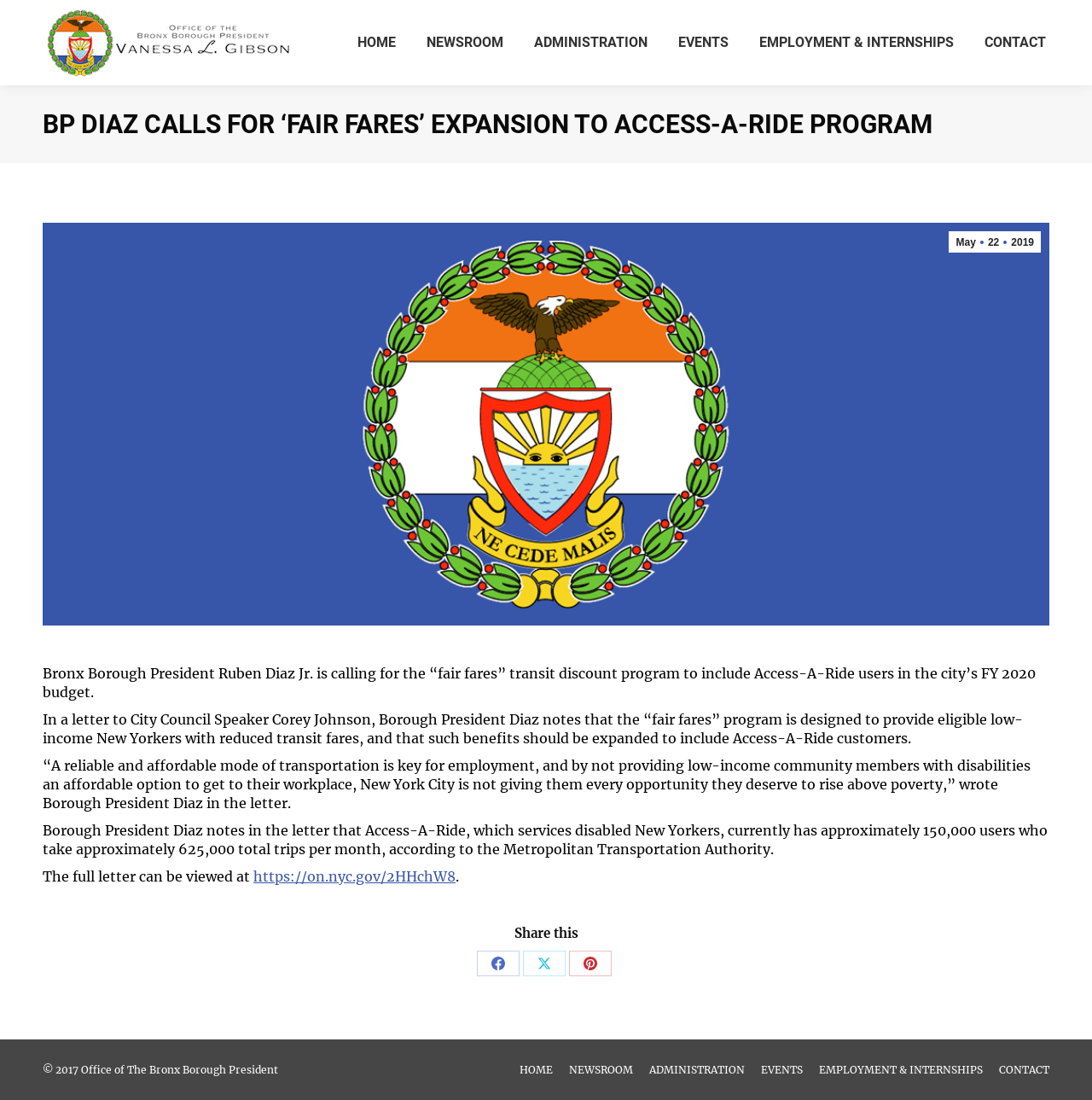Find the bounding box coordinates of the clickable region needed to perform the following instruction: "View the full letter". The coordinates should be provided as four float numbers between 0 and 1, i.e., [left, top, right, bottom].

[0.232, 0.789, 0.417, 0.805]